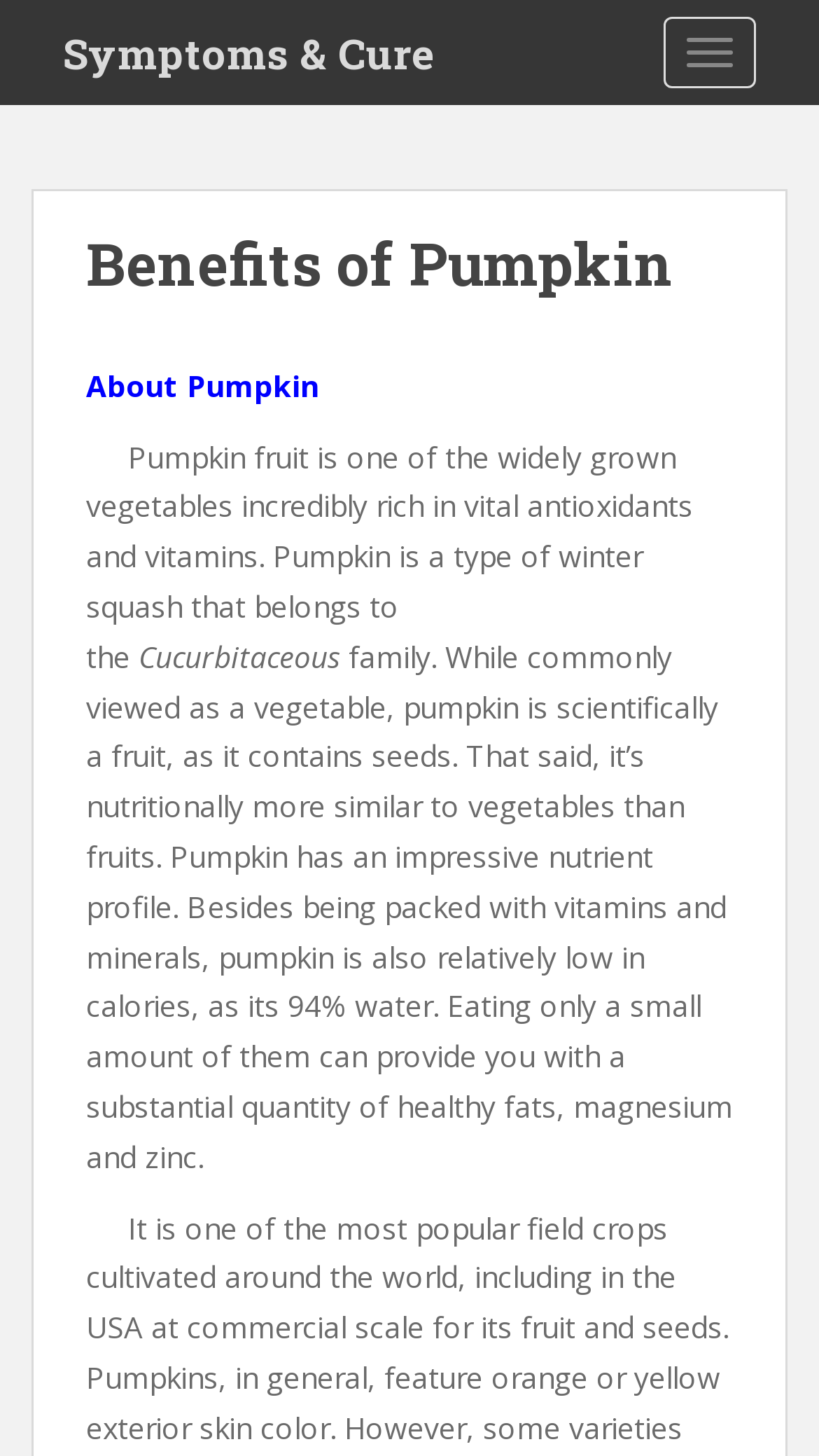Extract the bounding box coordinates for the UI element described as: "Symptoms & Cure".

[0.038, 0.0, 0.569, 0.072]